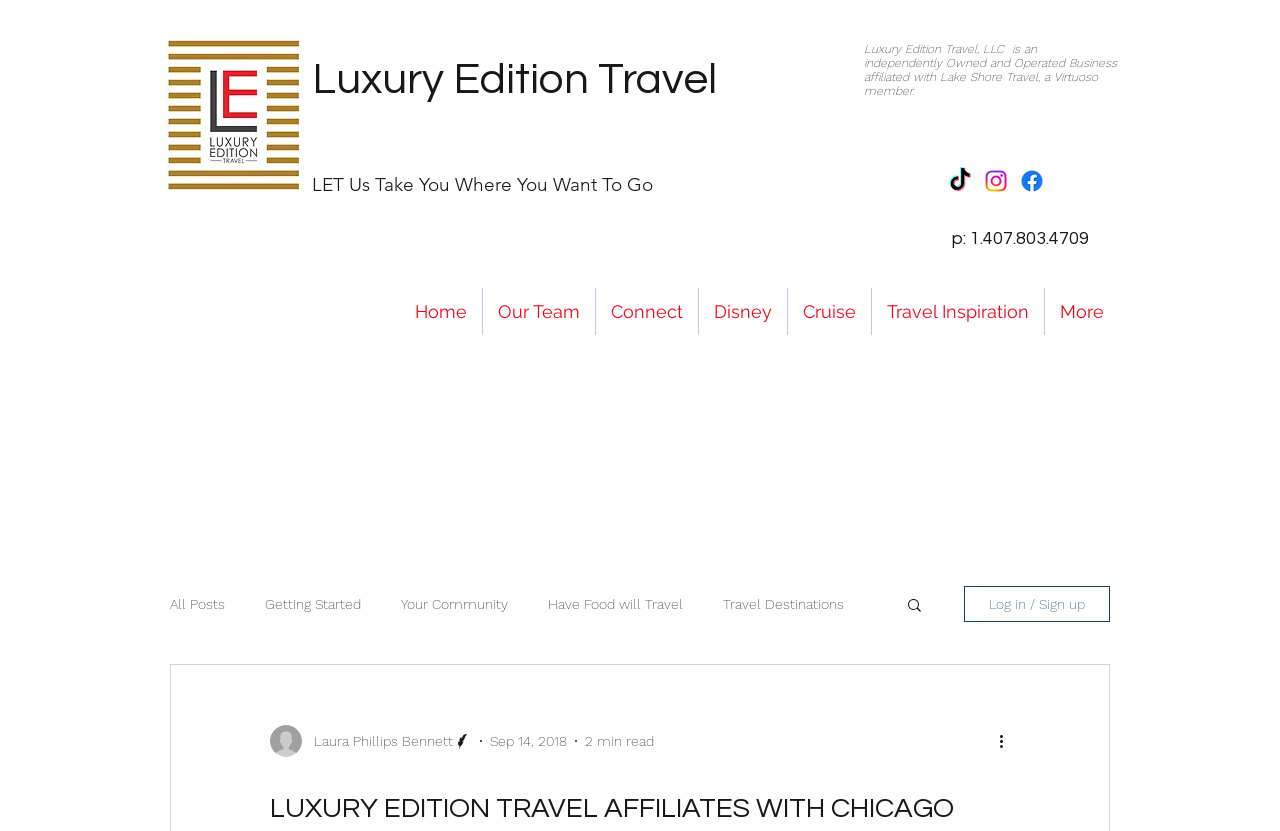Please specify the bounding box coordinates of the element that should be clicked to execute the given instruction: 'Click on the Luxury Edition Travel link'. Ensure the coordinates are four float numbers between 0 and 1, expressed as [left, top, right, bottom].

[0.244, 0.069, 0.56, 0.123]